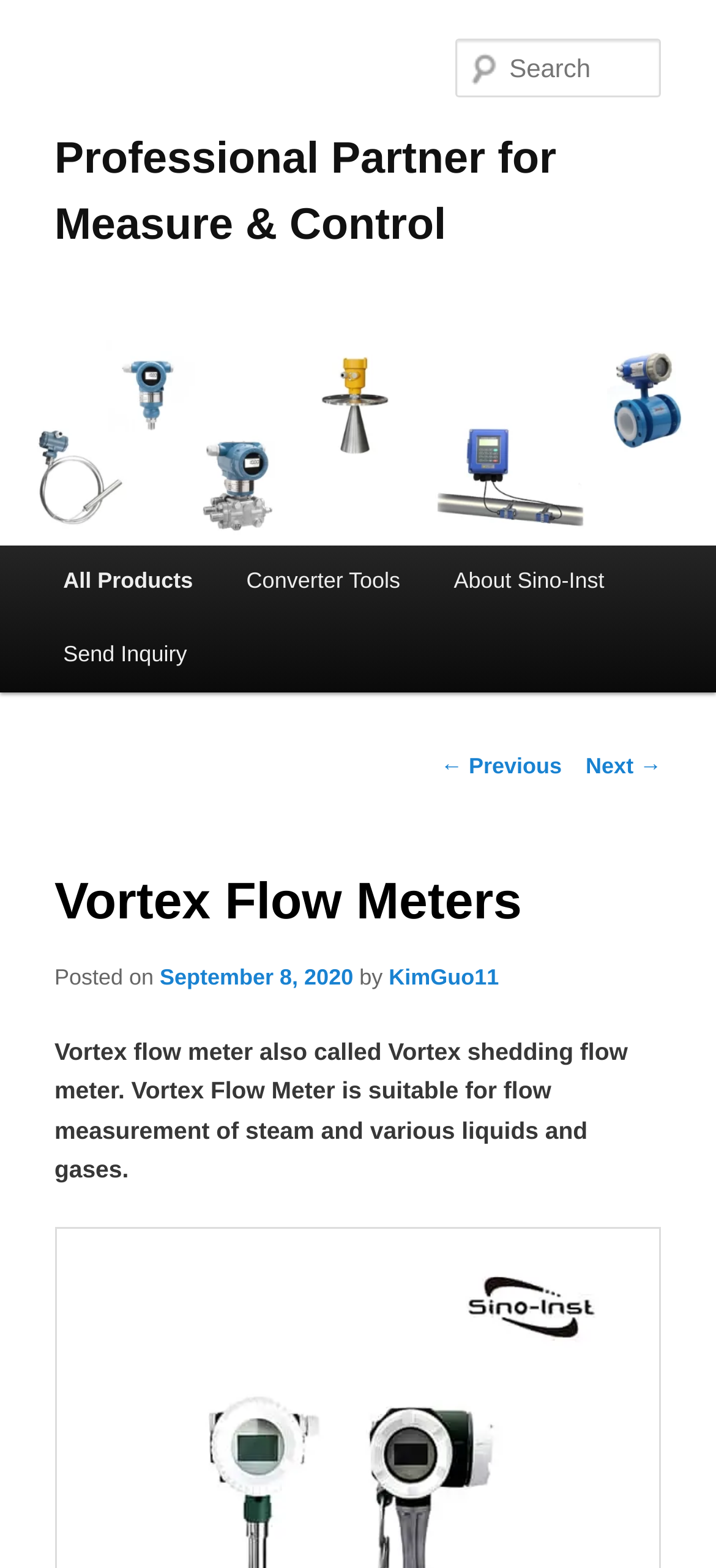Describe all the key features of the webpage in detail.

The webpage appears to be a blog post or article about Vortex Flow Meters. At the top, there is a heading that reads "Professional Partner for Measure & Control" with a link and an image below it. To the right of the image, there is a search box labeled "Search". 

Below the image, there is a main menu with links to "All Products", "Converter Tools", "About Sino-Inst", and "Send Inquiry". 

The main content of the page is divided into sections. The first section has a heading "Vortex Flow Meters" followed by a paragraph of text that describes what a Vortex Flow Meter is and its uses. The text states that it is also called a Vortex shedding flow meter and is suitable for measuring the flow of steam and various liquids and gases.

Above the main content, there are links to navigate to previous and next posts. The post's metadata is displayed, including the date "September 8, 2020" and the author "KimGuo11".